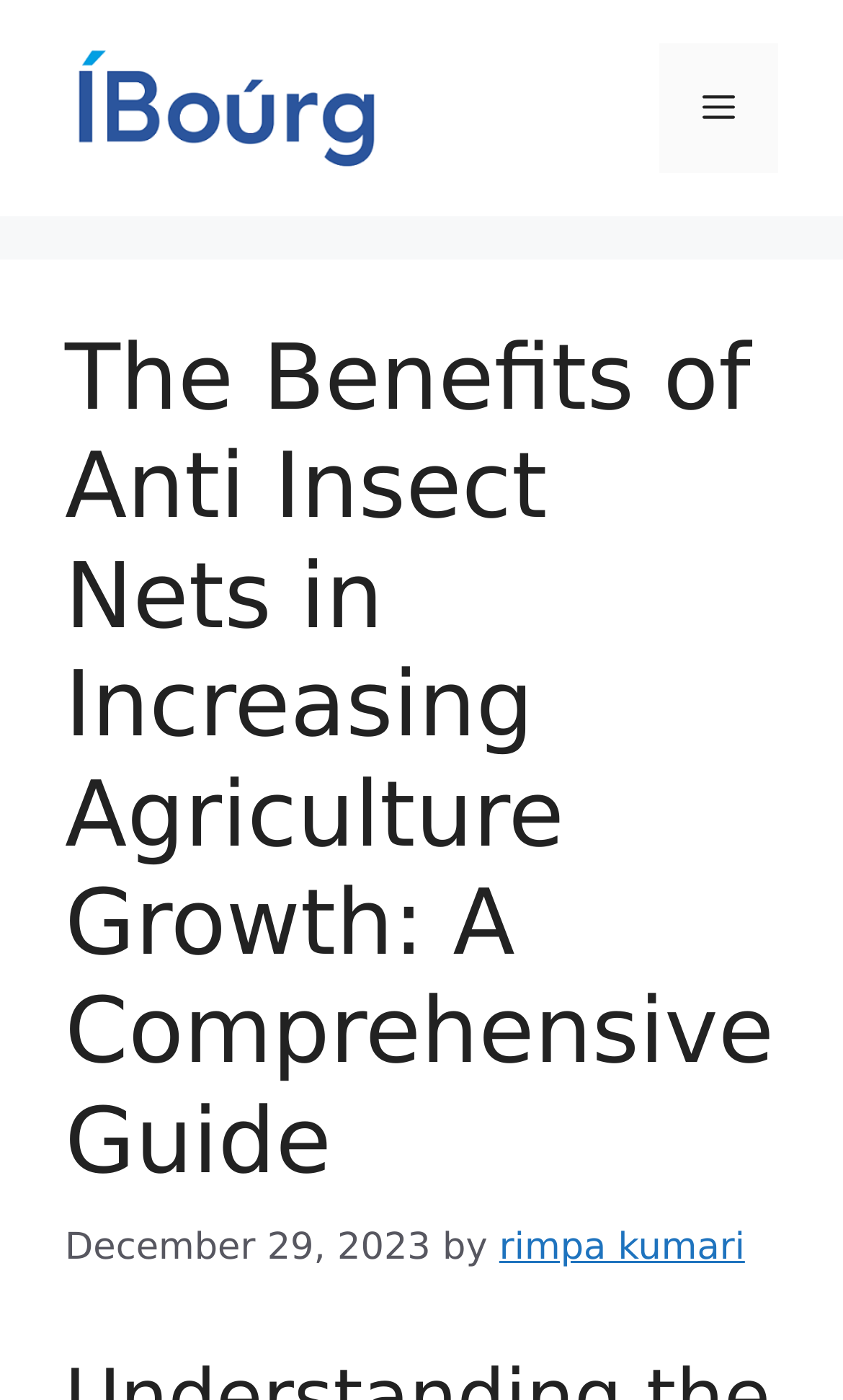What is the main topic of the article?
Based on the image, answer the question with a single word or brief phrase.

Anti Insect Nets in Agriculture